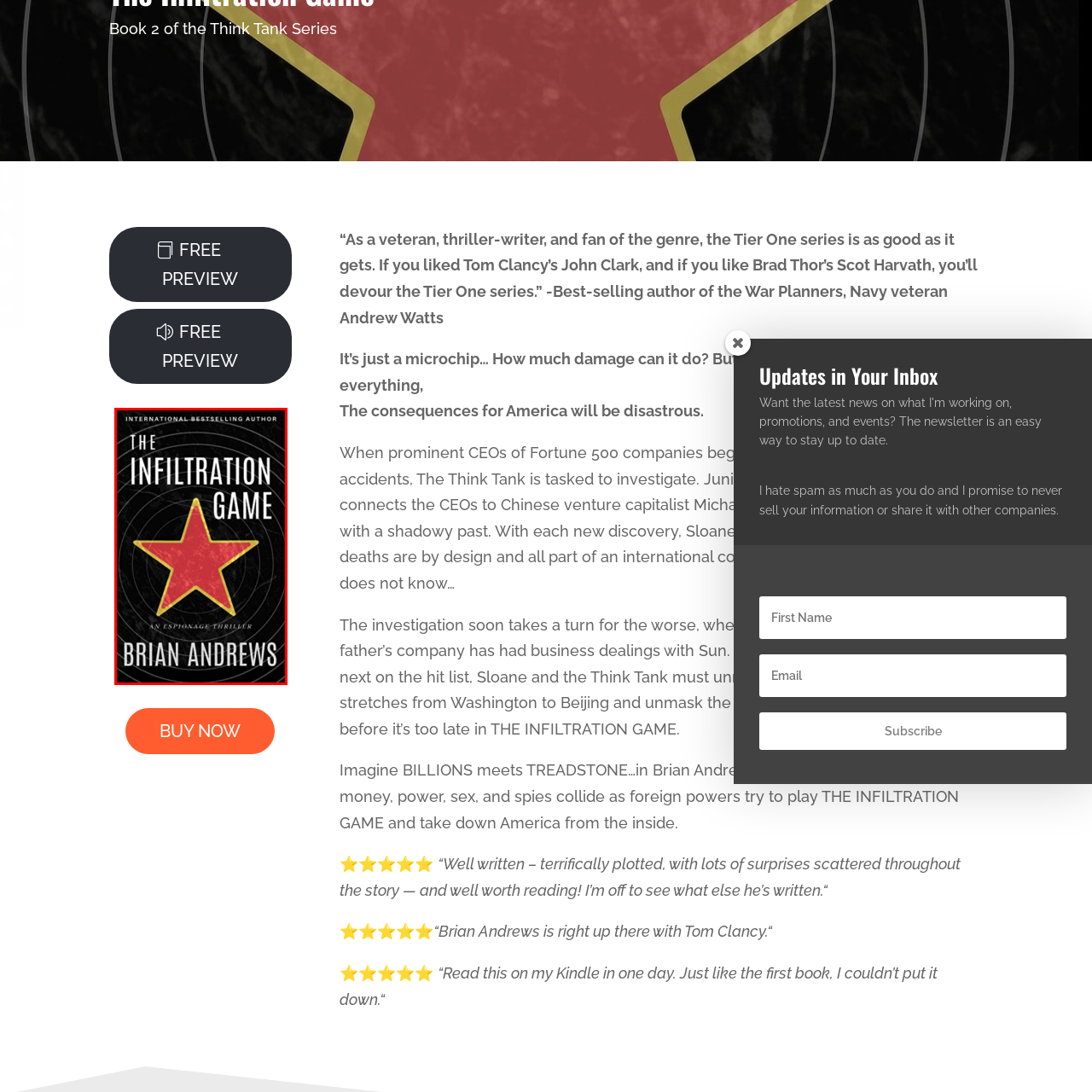Generate a detailed caption for the image contained in the red outlined area.

The image features the book cover of "The Infiltration Game," written by bestselling author Brian Andrews. The cover is designed with a striking black background, featuring a prominent red star at the center, which conveys a sense of intrigue and espionage. Above the star, the title "The Infiltration Game" is boldly displayed in white lettering, emphasizing its thriller genre. Below the star, the subtitle "An Espionage Thriller" is also presented in white, indicating the book's focus on themes of espionage and international intrigue. The author's name, "Brian Andrews," is prominently featured at the bottom of the cover, inviting potential readers to dive into a world of suspense and complex narratives. This visually captivating design not only captures the essence of the book's content but also aims to attract readers who enjoy edge-of-the-seat thrillers.